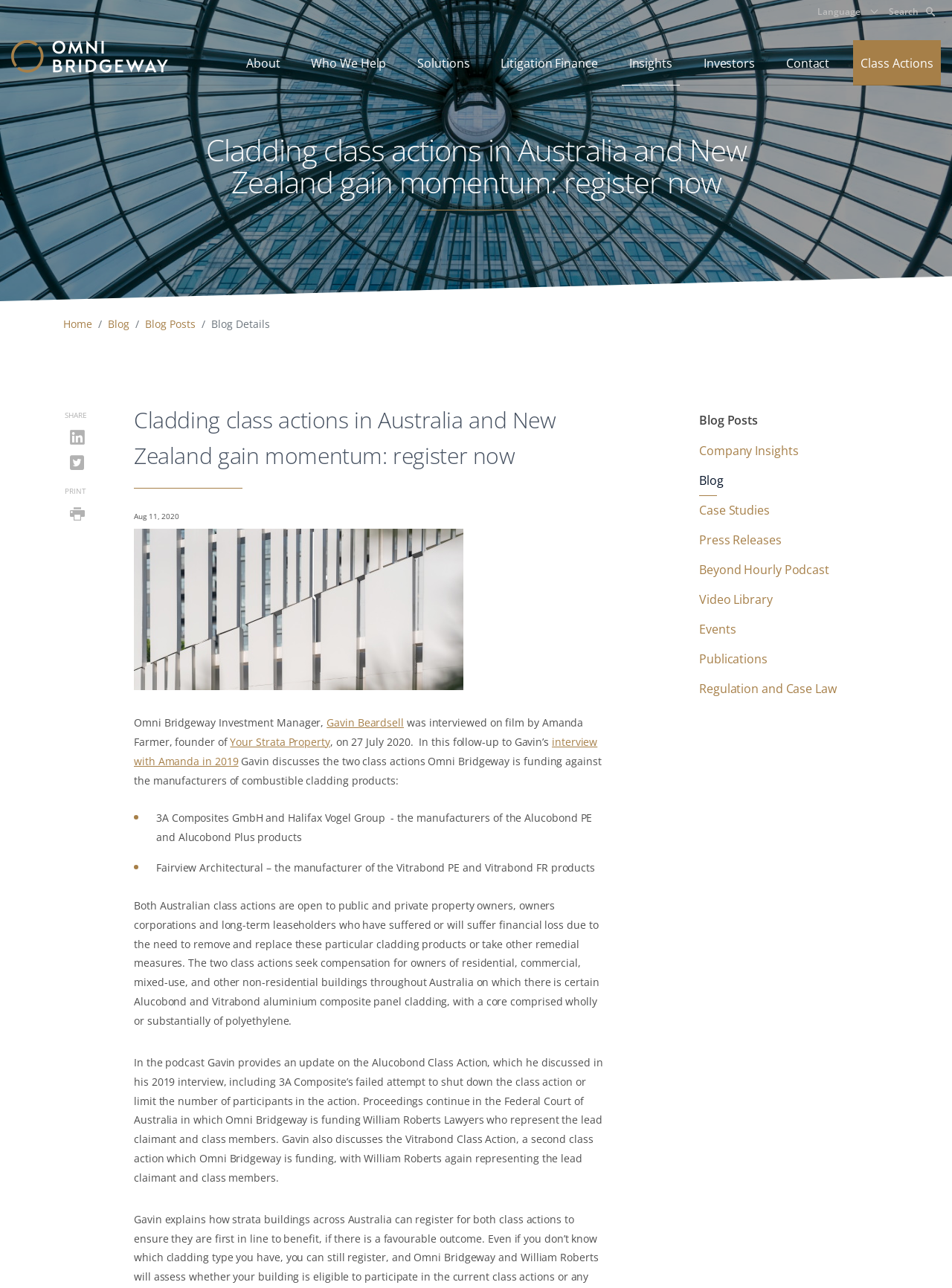What is the topic of the blog post?
Please provide a comprehensive answer based on the visual information in the image.

The topic of the blog post can be determined by reading the heading element which says 'Cladding class actions in Australia and New Zealand gain momentum: register now'. This heading is located at the top of the webpage and is a prominent feature of the blog post.